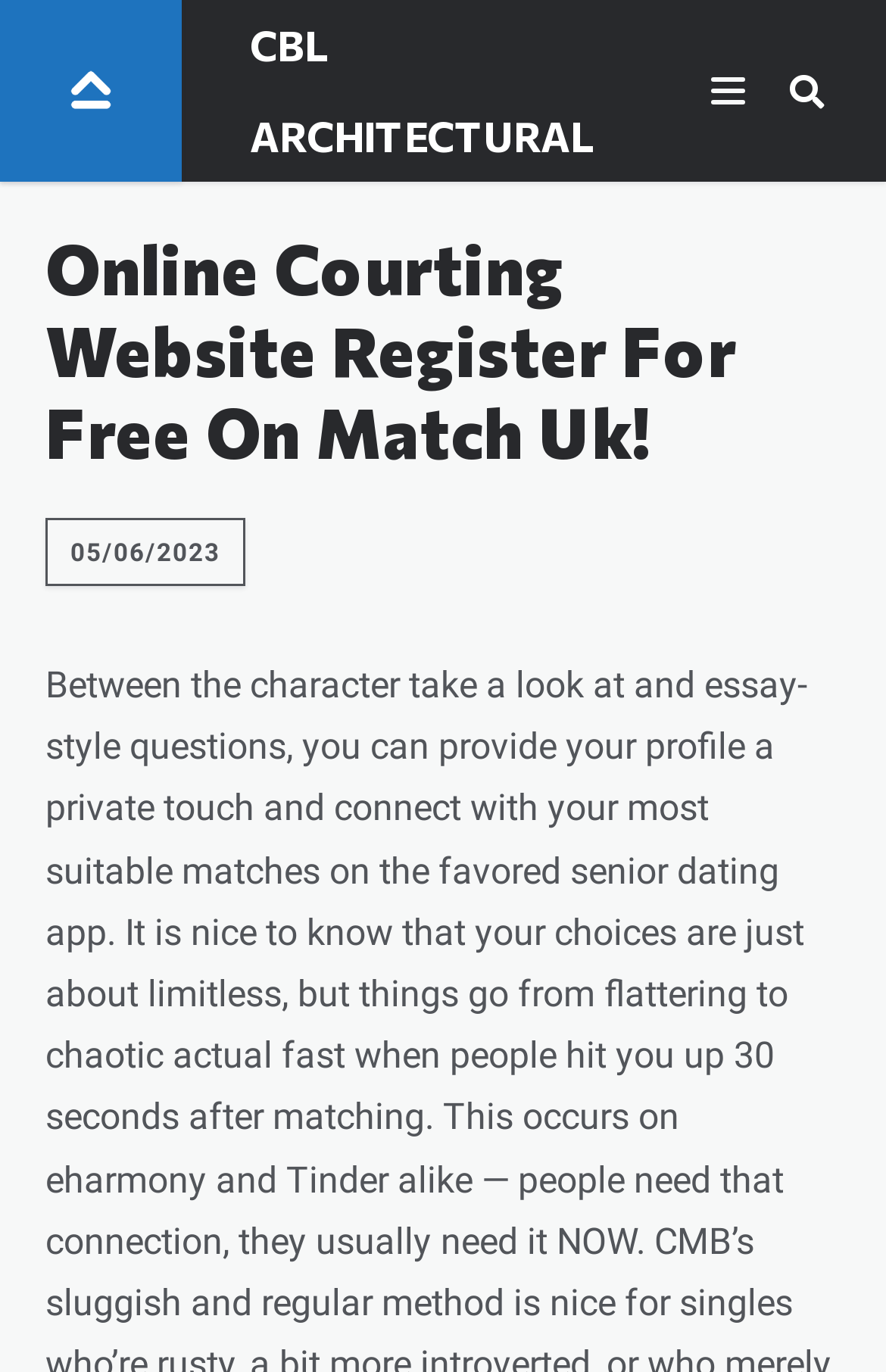Please determine and provide the text content of the webpage's heading.

Online Courting Website Register For Free On Match Uk!